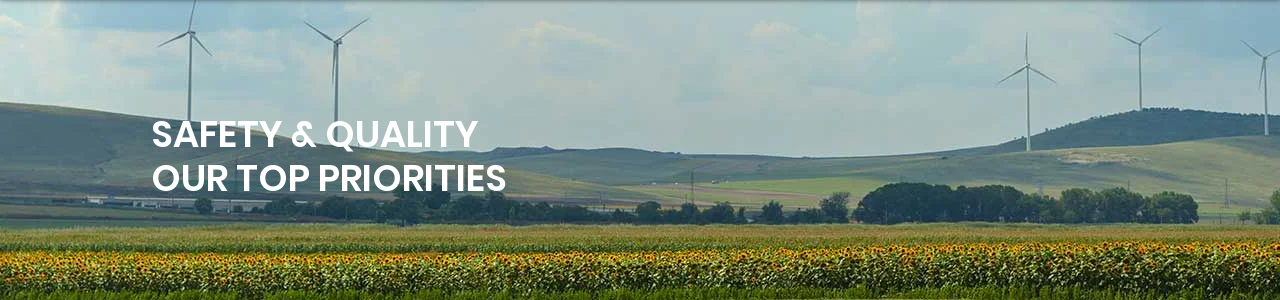What type of plants are scattered across the fields?
Using the image provided, answer with just one word or phrase.

Sunflowers